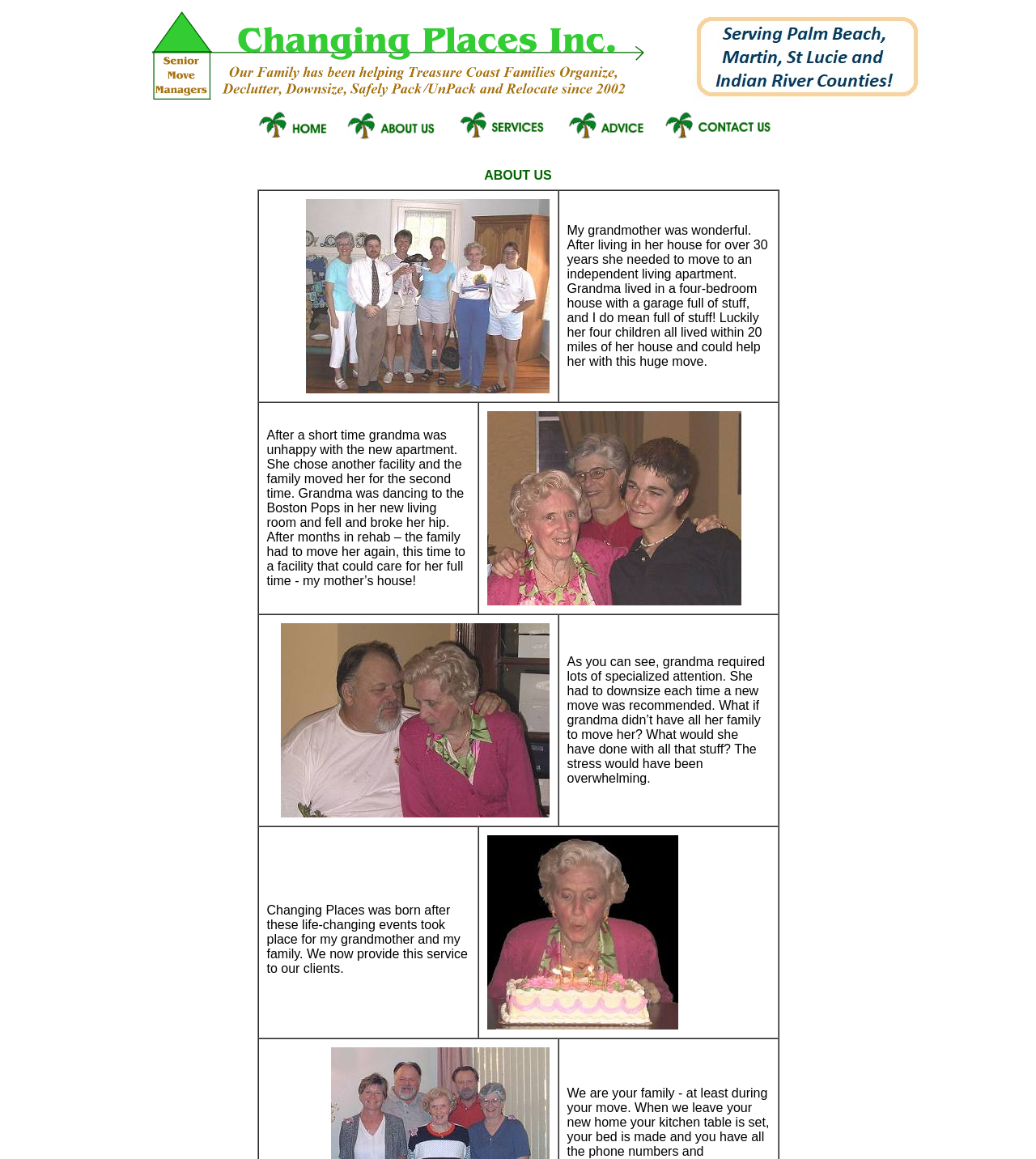Answer the question briefly using a single word or phrase: 
How many years of experience does Changing Places Inc. have?

Over 20 years